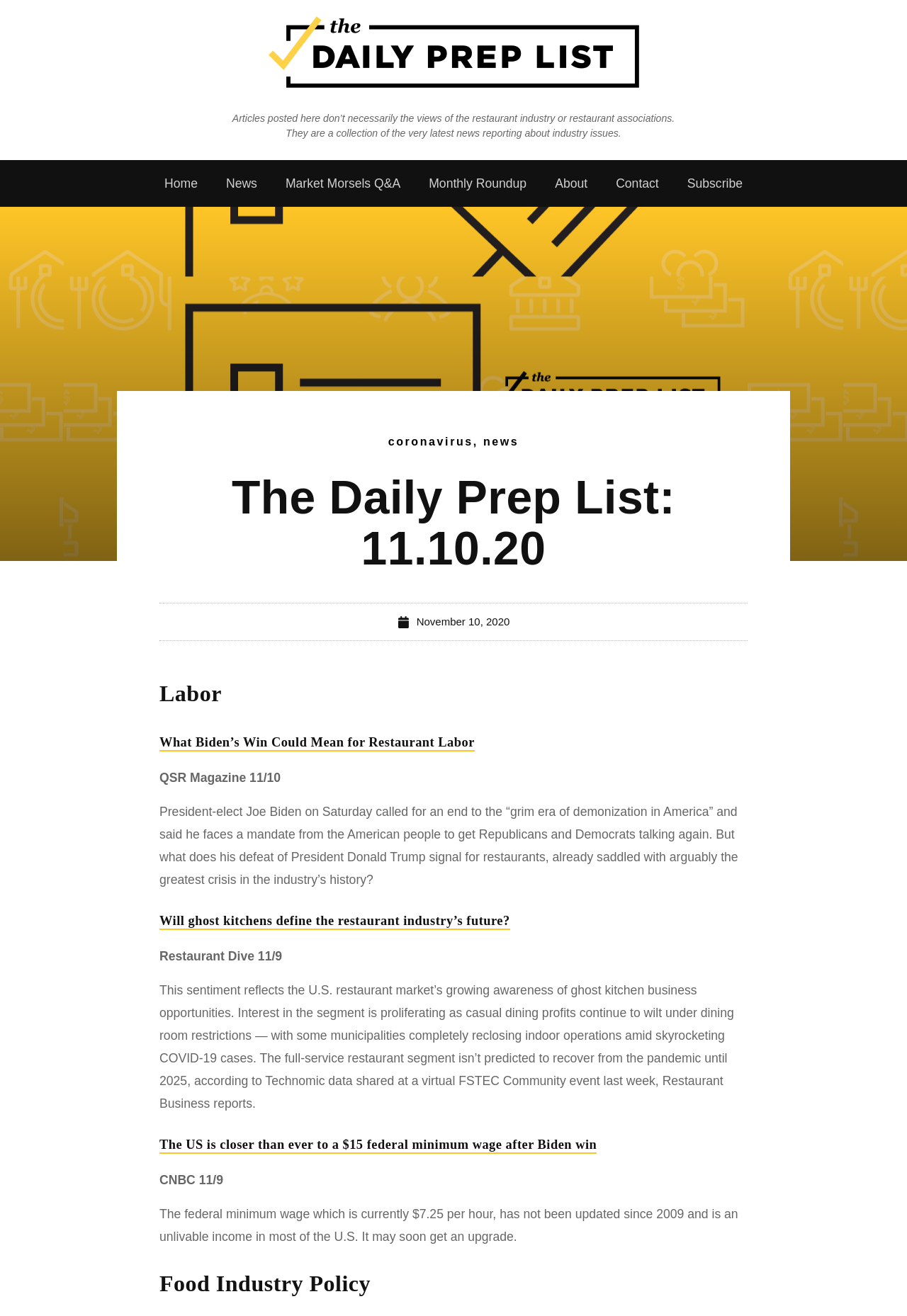Answer this question using a single word or a brief phrase:
What is the date of the second article?

11/9